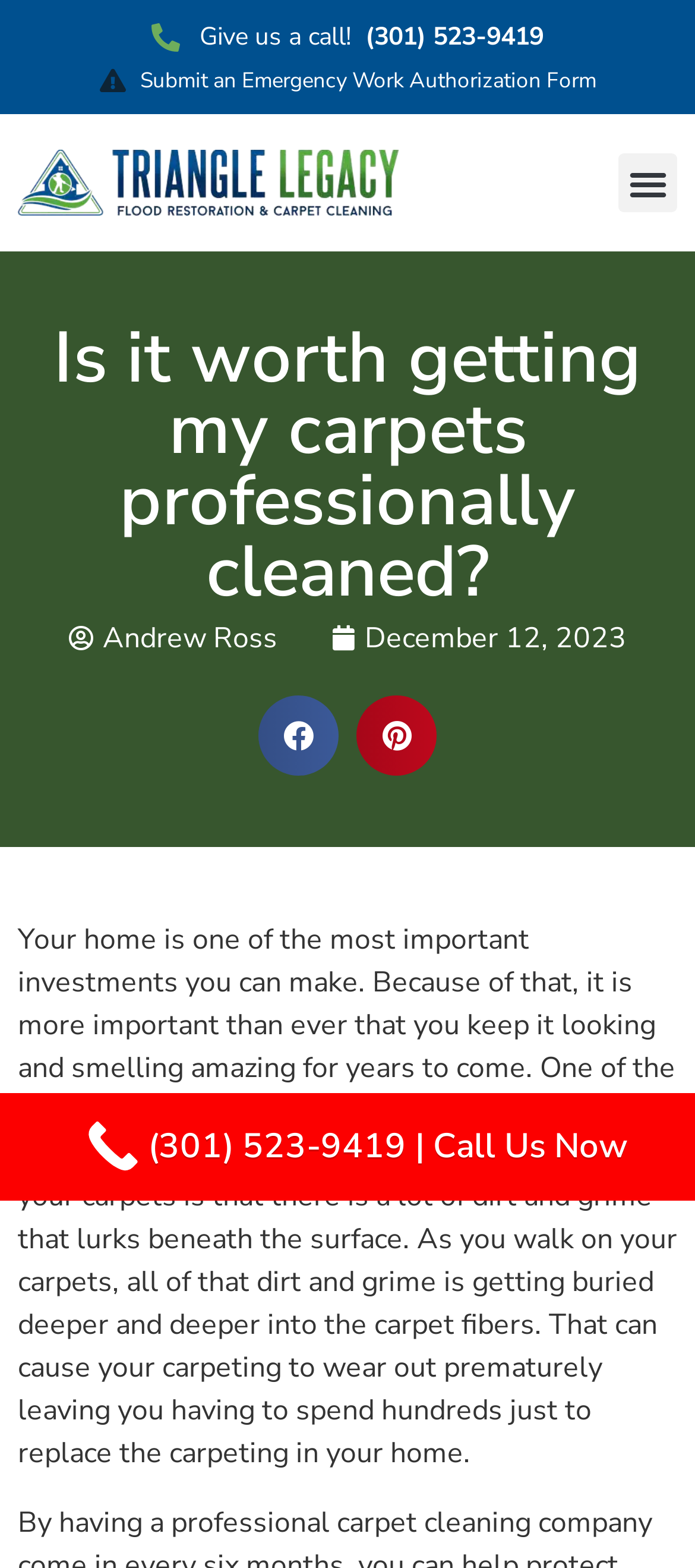Detail the various sections and features present on the webpage.

The webpage appears to be a blog post or article discussing the importance of professional carpet cleaning for maintaining a clean and well-maintained home. At the top of the page, there are two prominent links: "Give us a call! (301) 523-9419" and "Submit an Emergency Work Authorization Form", which are centered and take up the full width of the page. 

Below these links, there is a menu toggle button on the right side, which is not expanded. To the left of the menu toggle button, there is an empty link with no text. 

The main content of the page begins with a heading that reads "Is it worth getting my carpets professionally cleaned?" which spans almost the full width of the page. Below the heading, there are two links: "Andrew Ross" and "December 12, 2023", with the latter having a nested time element. 

Further down, there are two buttons to share the content on Facebook and Pinterest, positioned side by side. The main article text follows, which discusses the importance of professional carpet cleaning to maintain a clean and well-maintained home. The text explains how dirt and grime can accumulate deep within carpet fibers, causing premature wear and tear.